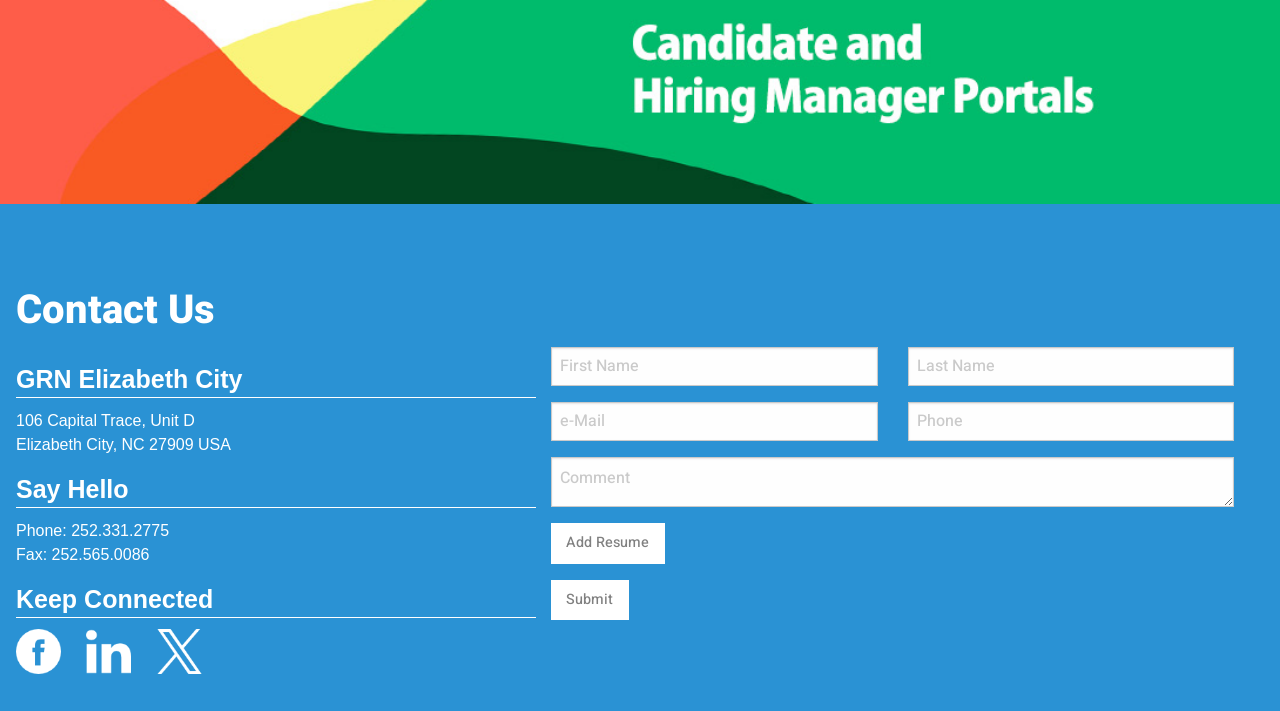What is the address of GRN Elizabeth City? Examine the screenshot and reply using just one word or a brief phrase.

106 Capital Trace, Unit D, Elizabeth City, NC 27909 USA